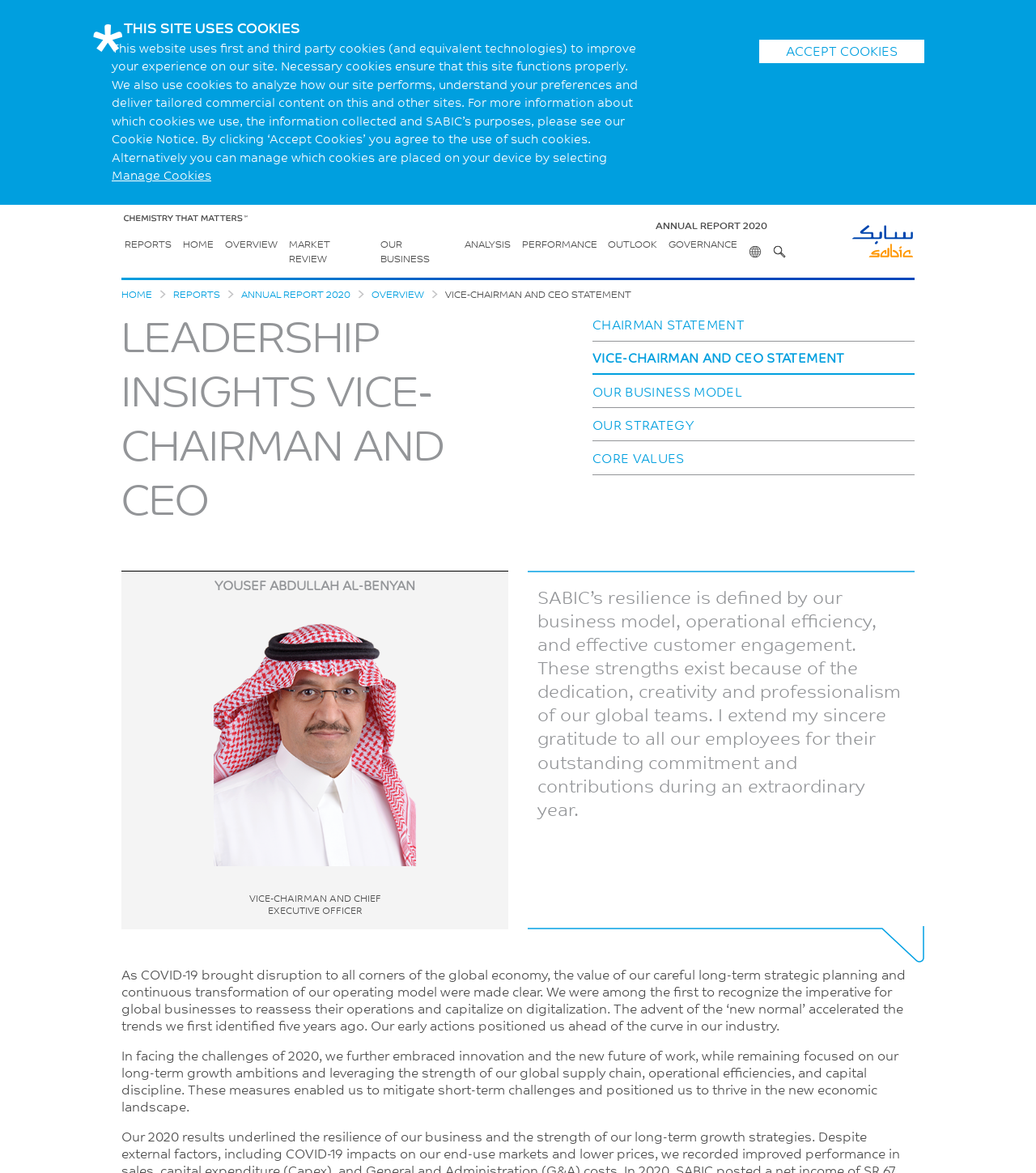How many links are there in the top navigation menu?
Give a detailed response to the question by analyzing the screenshot.

The top navigation menu can be found in the elements with the links 'HOME', 'REPORTS', 'OVERVIEW', 'MARKET REVIEW', 'OUR BUSINESS', 'ANALYSIS', 'PERFORMANCE', 'OUTLOOK', 'GOVERNANCE', 'CHANGE REGION', and 'SEARCH'. There are 11 links in total.